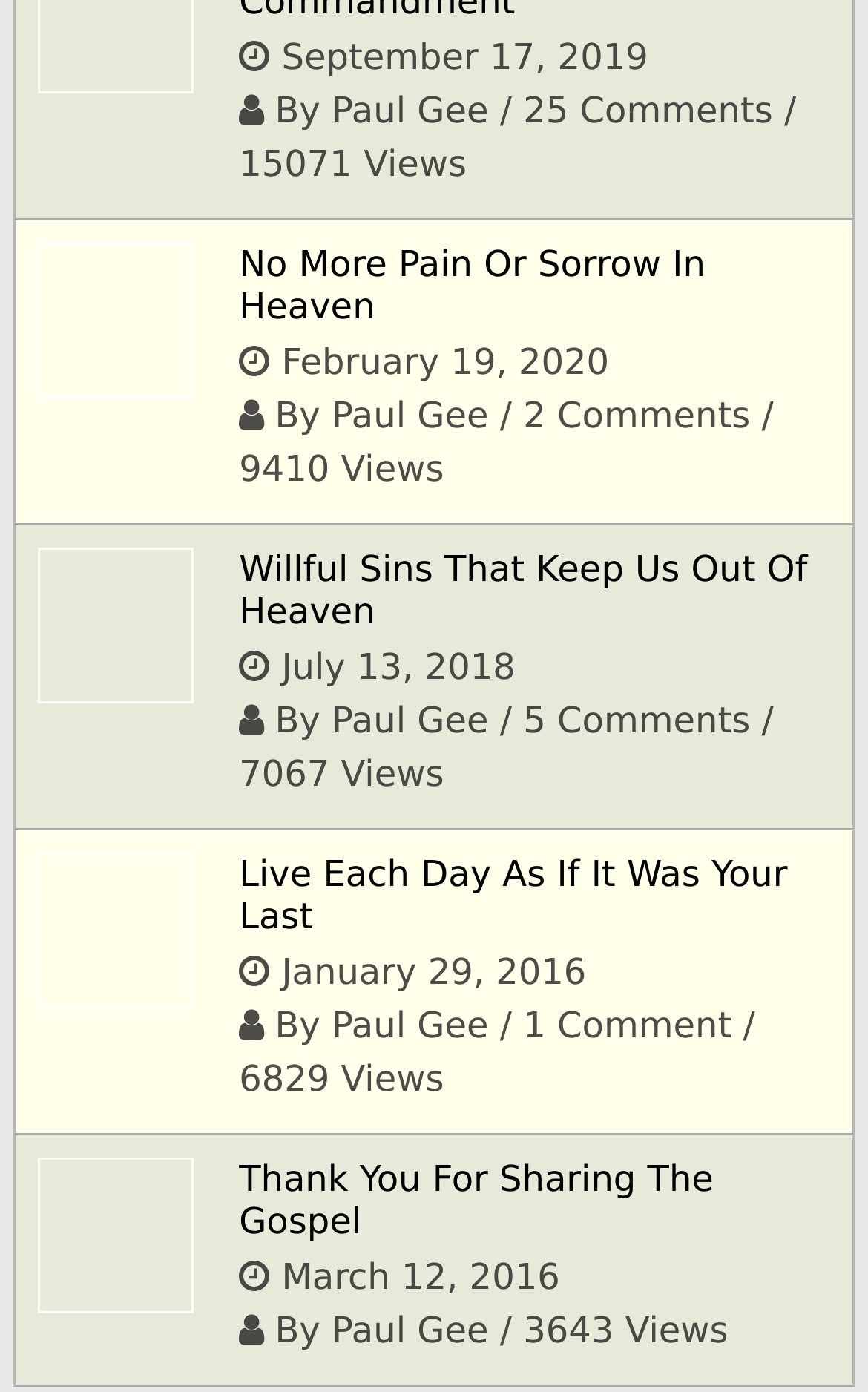Pinpoint the bounding box coordinates of the element you need to click to execute the following instruction: "Check the comments of 'Live Each Day As If It Was Your Last'". The bounding box should be represented by four float numbers between 0 and 1, in the format [left, top, right, bottom].

[0.603, 0.502, 0.864, 0.533]